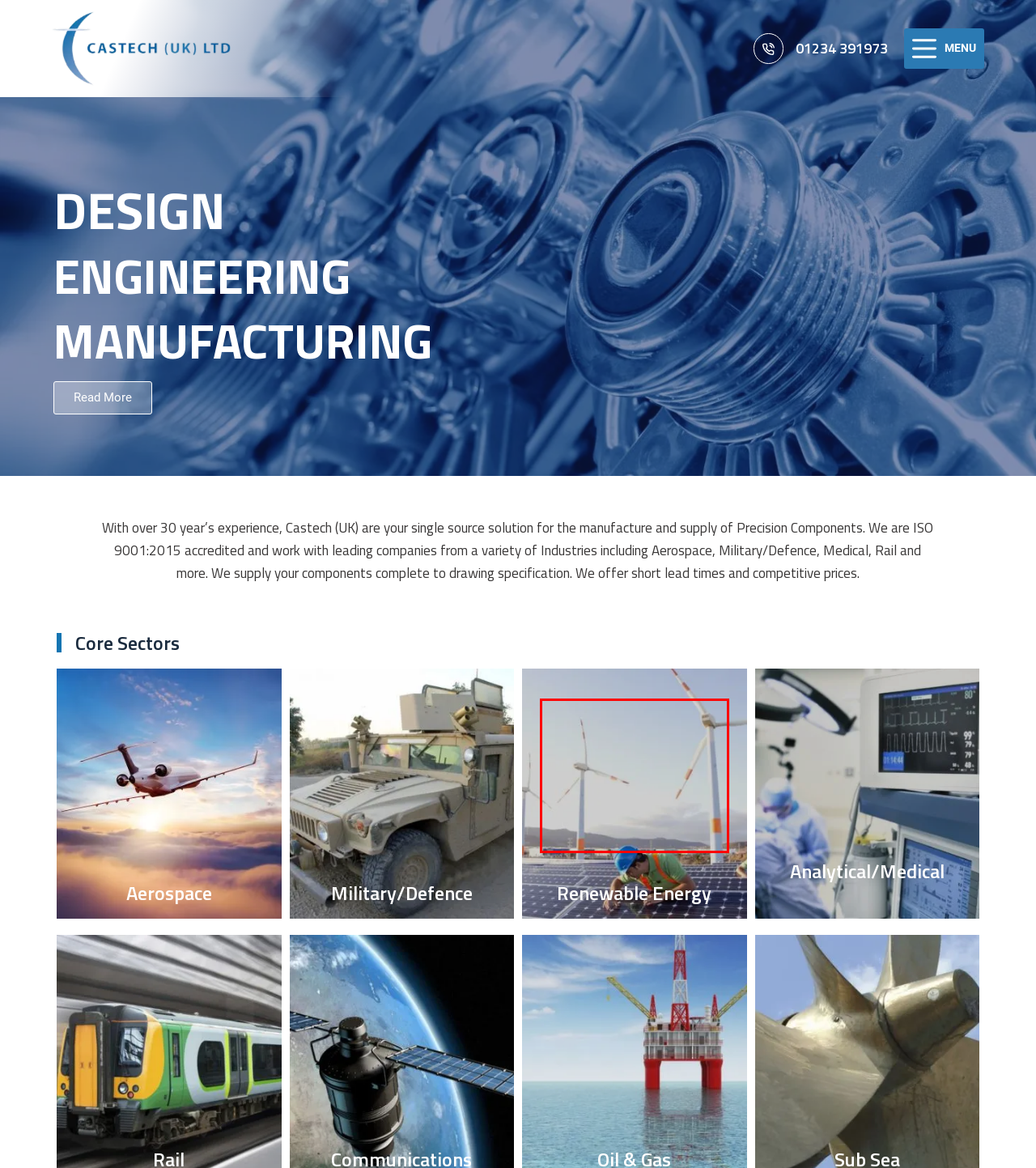From the provided screenshot, extract the text content that is enclosed within the red bounding box.

Small electronic housings and heatsinks are highly enquired about by many of our customers from this industry – Machined from Solid, extrusion and Cast supplied complete to drawing